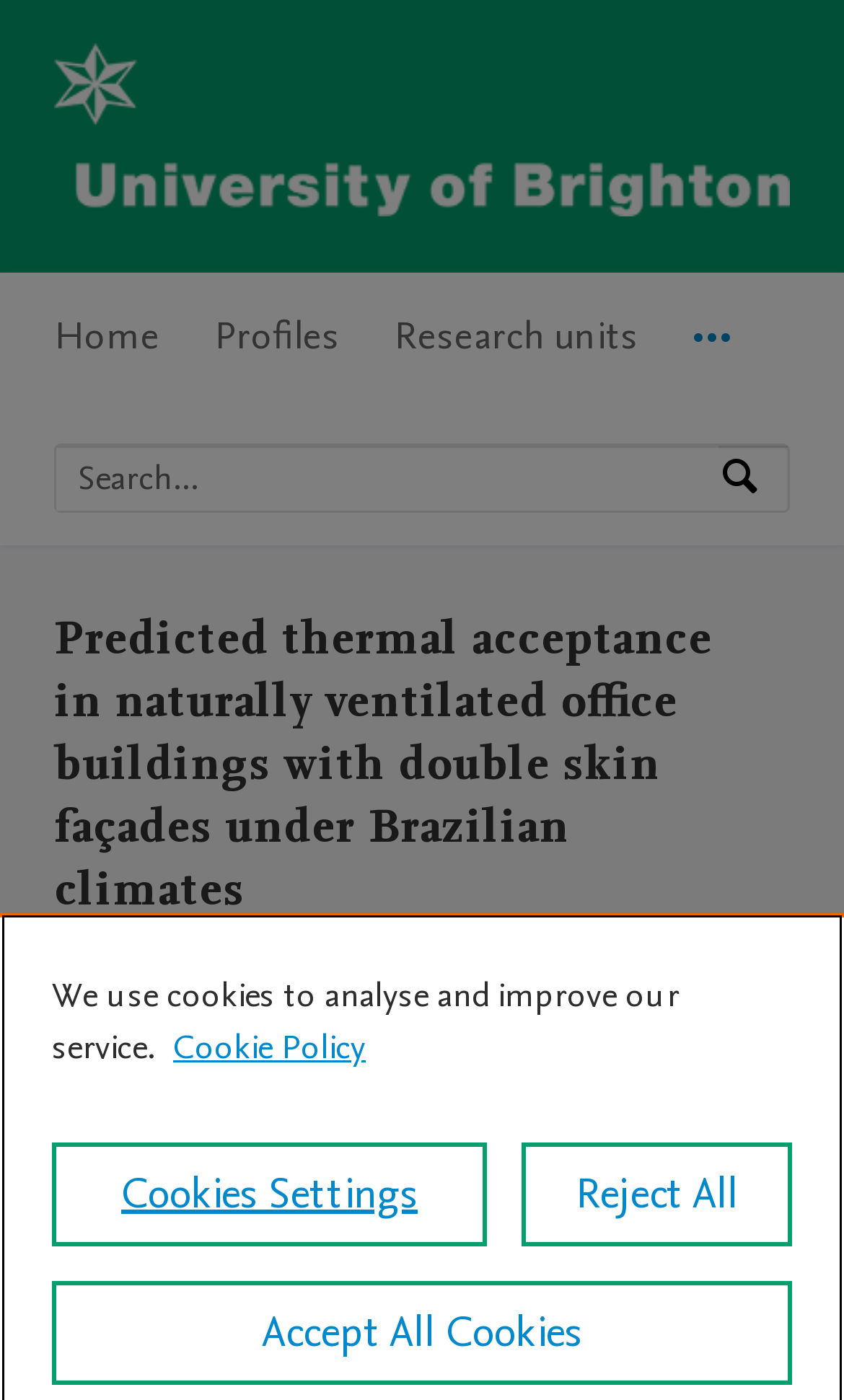Please determine the bounding box coordinates, formatted as (top-left x, top-left y, bottom-right x, bottom-right y), with all values as floating point numbers between 0 and 1. Identify the bounding box of the region described as: The University of Brighton Home

[0.064, 0.13, 0.936, 0.164]